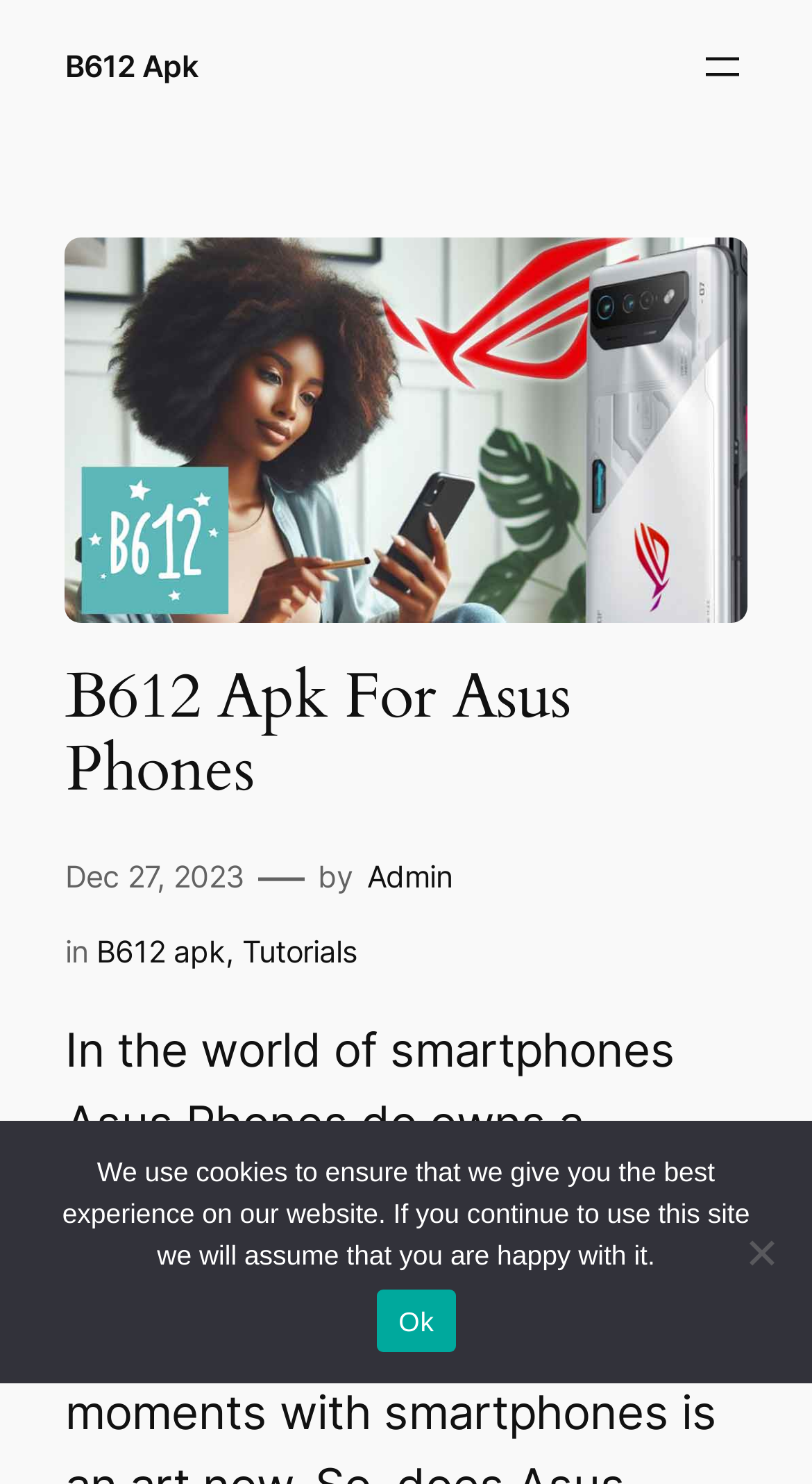What is the category of the post?
Using the image as a reference, deliver a detailed and thorough answer to the question.

I can see a link element on the webpage with the text 'Tutorials', which is part of a sentence that describes the category of the post.